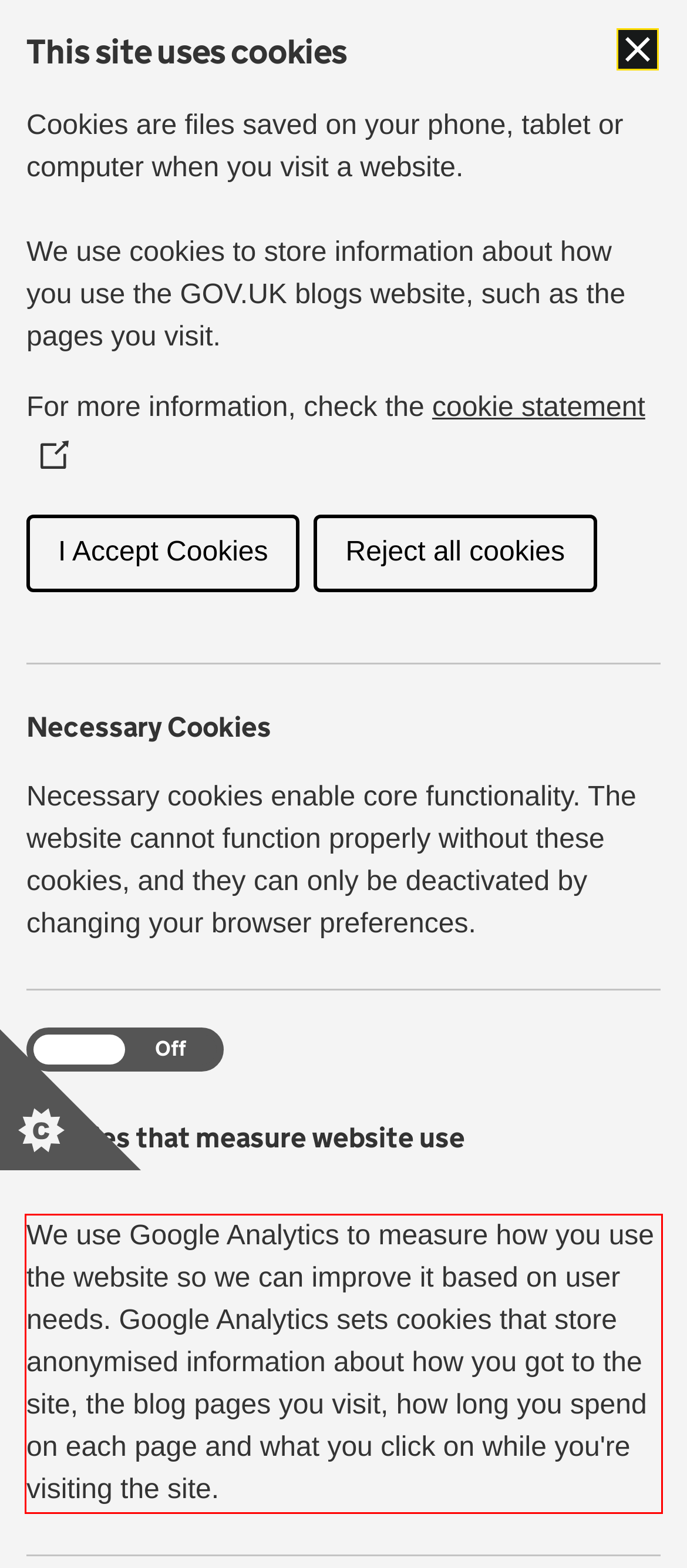You are provided with a webpage screenshot that includes a red rectangle bounding box. Extract the text content from within the bounding box using OCR.

We use Google Analytics to measure how you use the website so we can improve it based on user needs. Google Analytics sets cookies that store anonymised information about how you got to the site, the blog pages you visit, how long you spend on each page and what you click on while you're visiting the site.